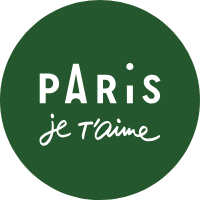Describe the image with as much detail as possible.

The image features the logo of "Paris je t'aime," a well-known tourist office that celebrates the charm and allure of Paris. The logo is circular, featuring a rich green background, which symbolizes the vibrancy of the city. The text "PARIS" is presented in bold, capital letters, while "je t'aime" is written in a flowing, cursive style, conveying a sense of warmth and affection for the city. This logo captures the essence of Paris as a beloved destination for travelers, inviting visitors to explore its historic sites, culture, and cuisine.